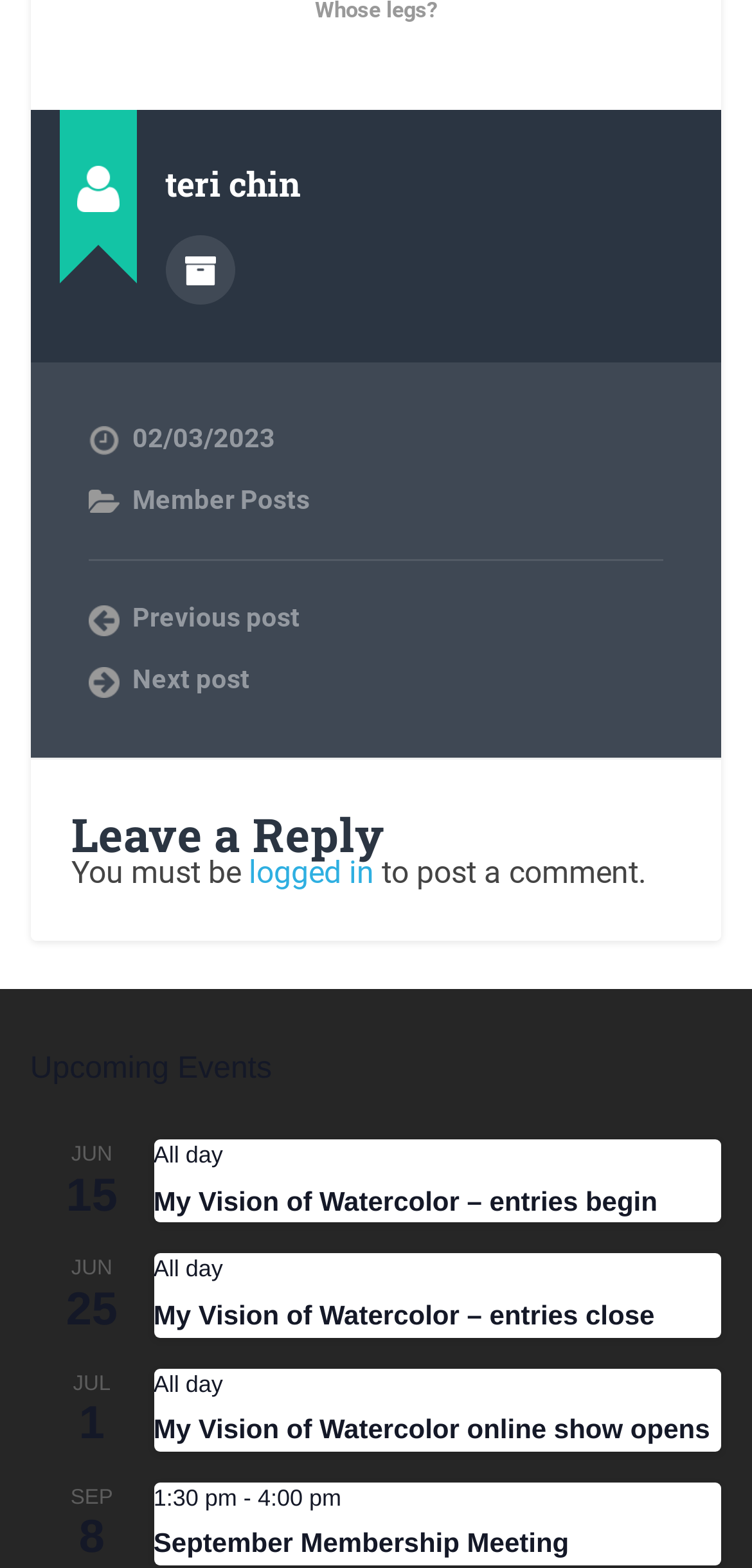Identify the bounding box coordinates of the region that needs to be clicked to carry out this instruction: "View author archive". Provide these coordinates as four float numbers ranging from 0 to 1, i.e., [left, top, right, bottom].

[0.219, 0.15, 0.312, 0.195]